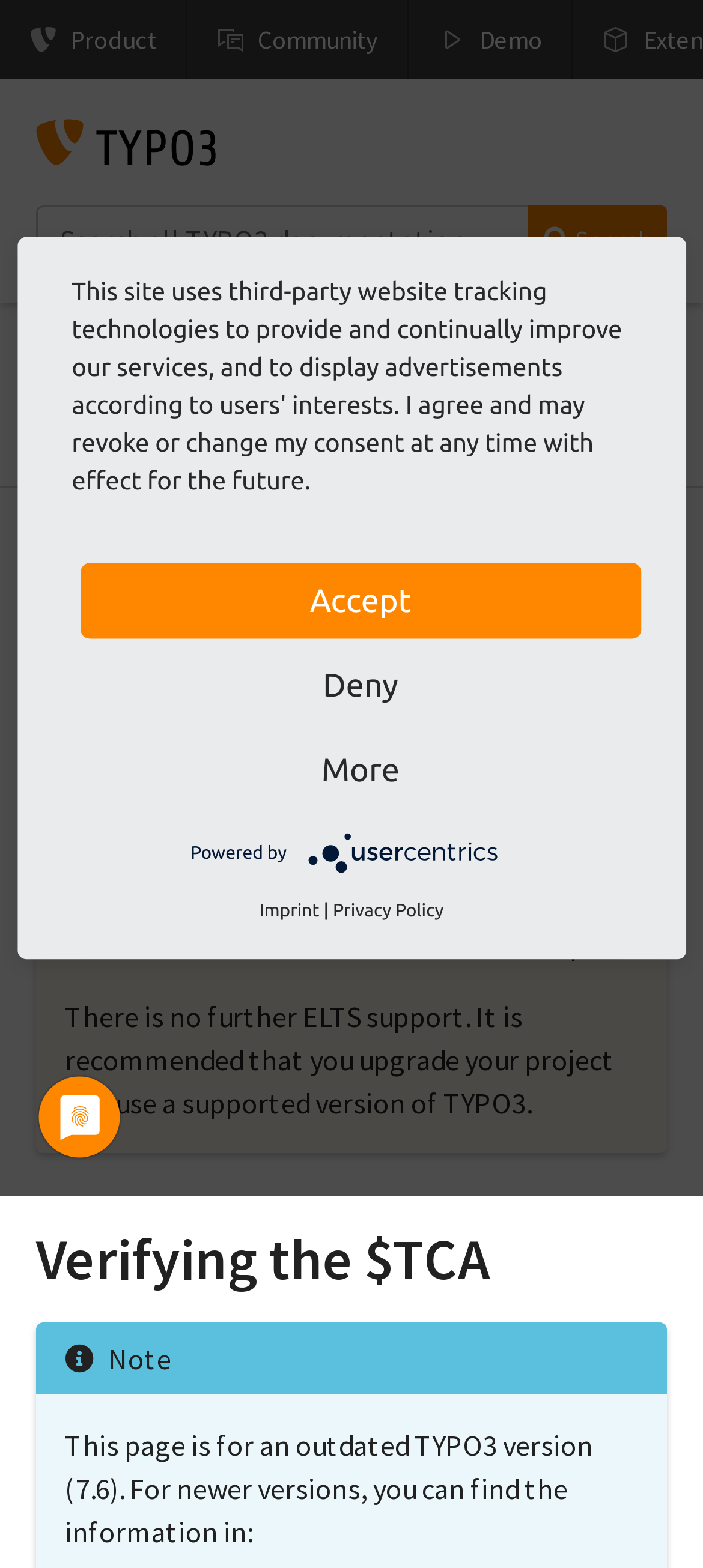What is the warning about in the attention box?
Answer with a single word or phrase by referring to the visual content.

TYPO3 v7 end-of-life